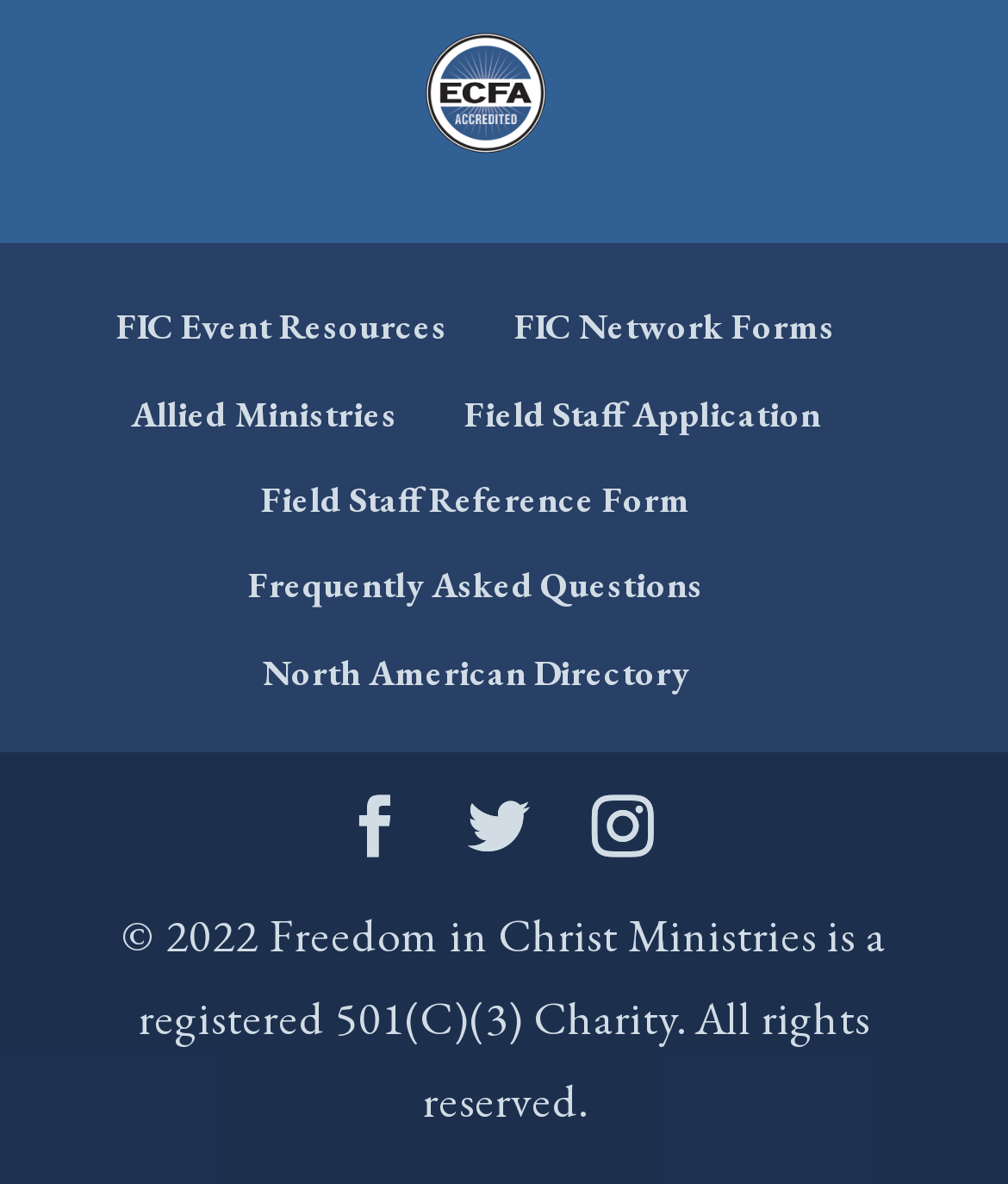Please locate the bounding box coordinates for the element that should be clicked to achieve the following instruction: "Check Frequently Asked Questions". Ensure the coordinates are given as four float numbers between 0 and 1, i.e., [left, top, right, bottom].

[0.246, 0.475, 0.697, 0.514]